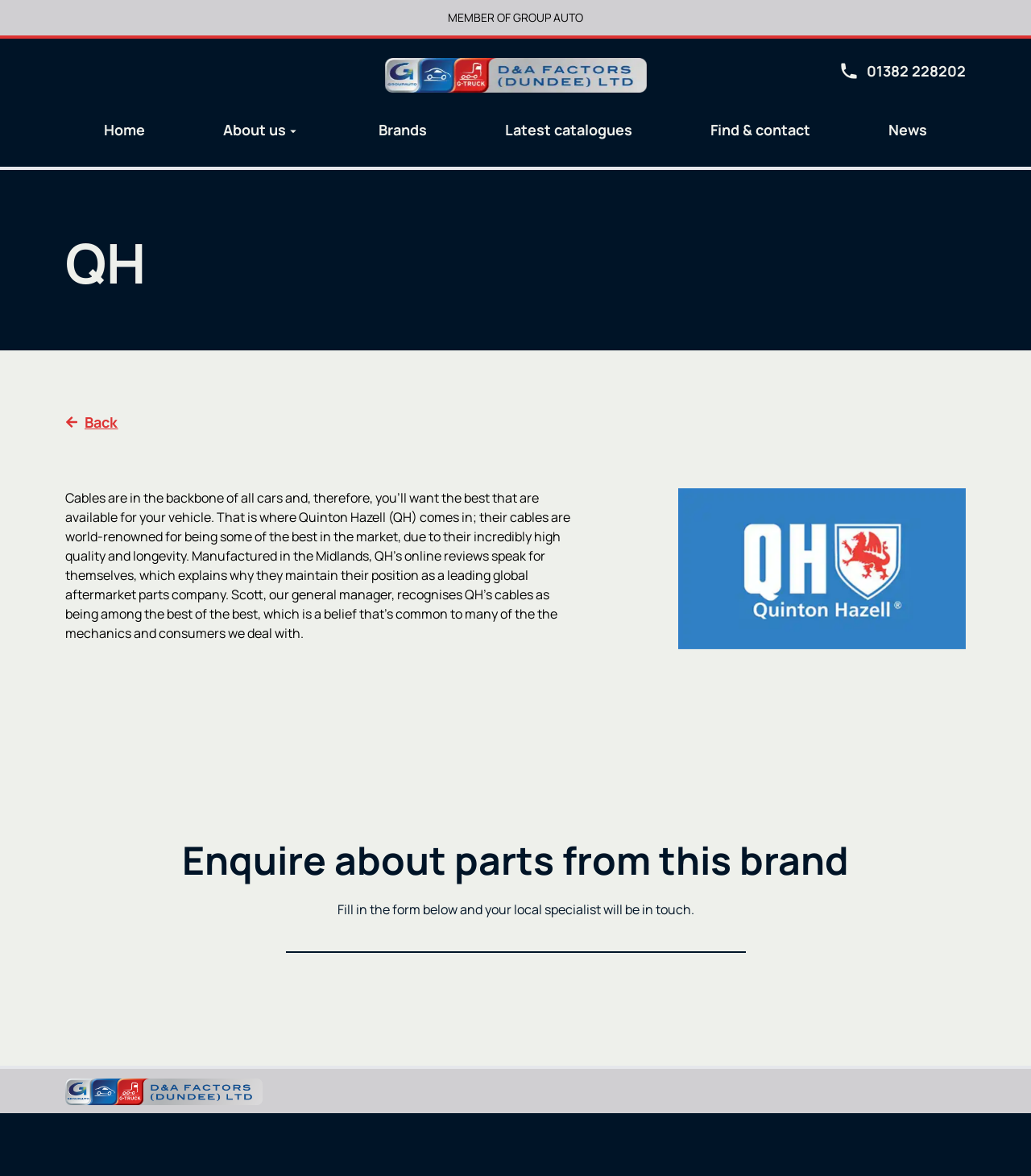Provide a one-word or one-phrase answer to the question:
How many links are there in the top navigation bar?

5